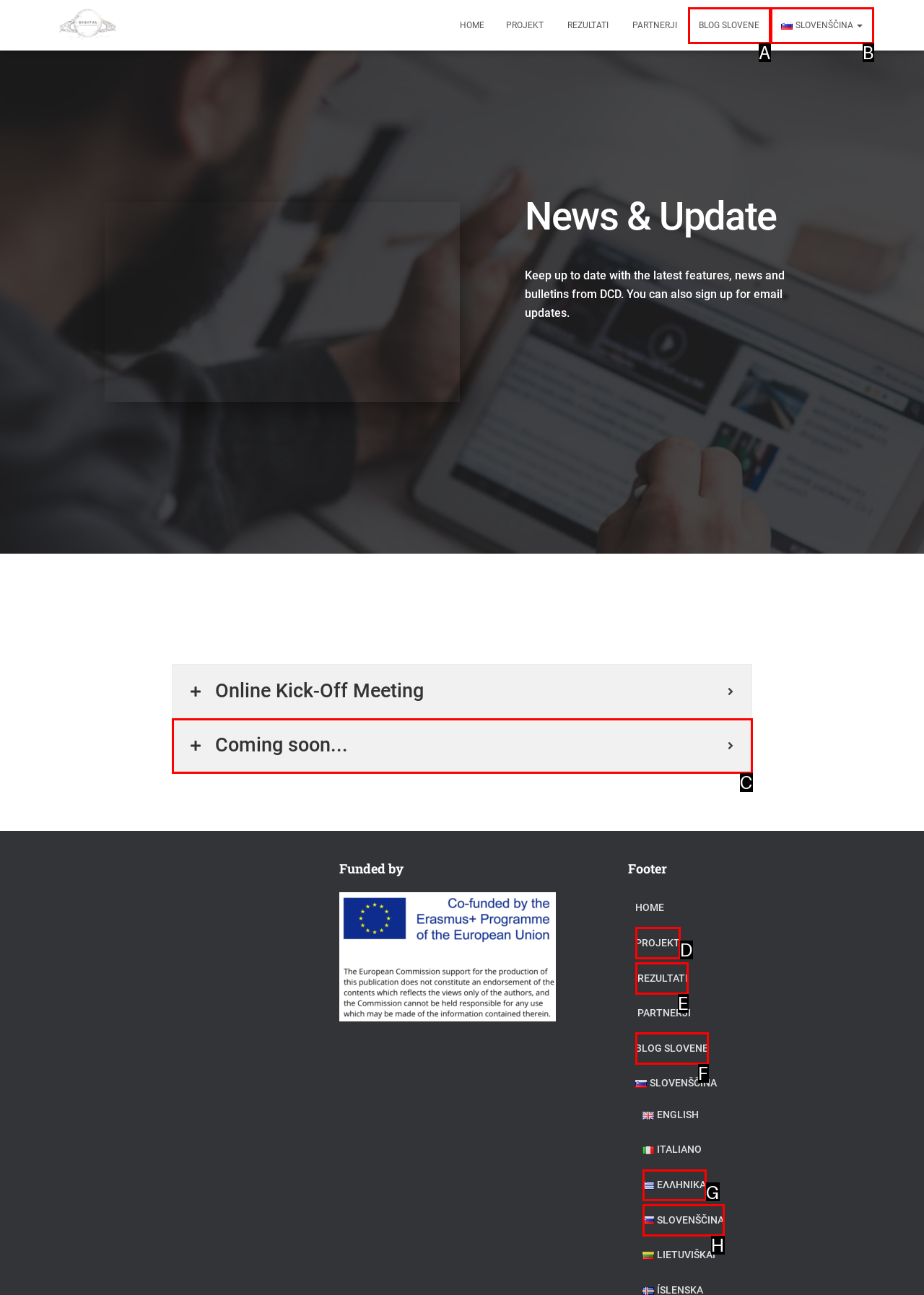Find the option that fits the given description: Rezultati
Answer with the letter representing the correct choice directly.

E